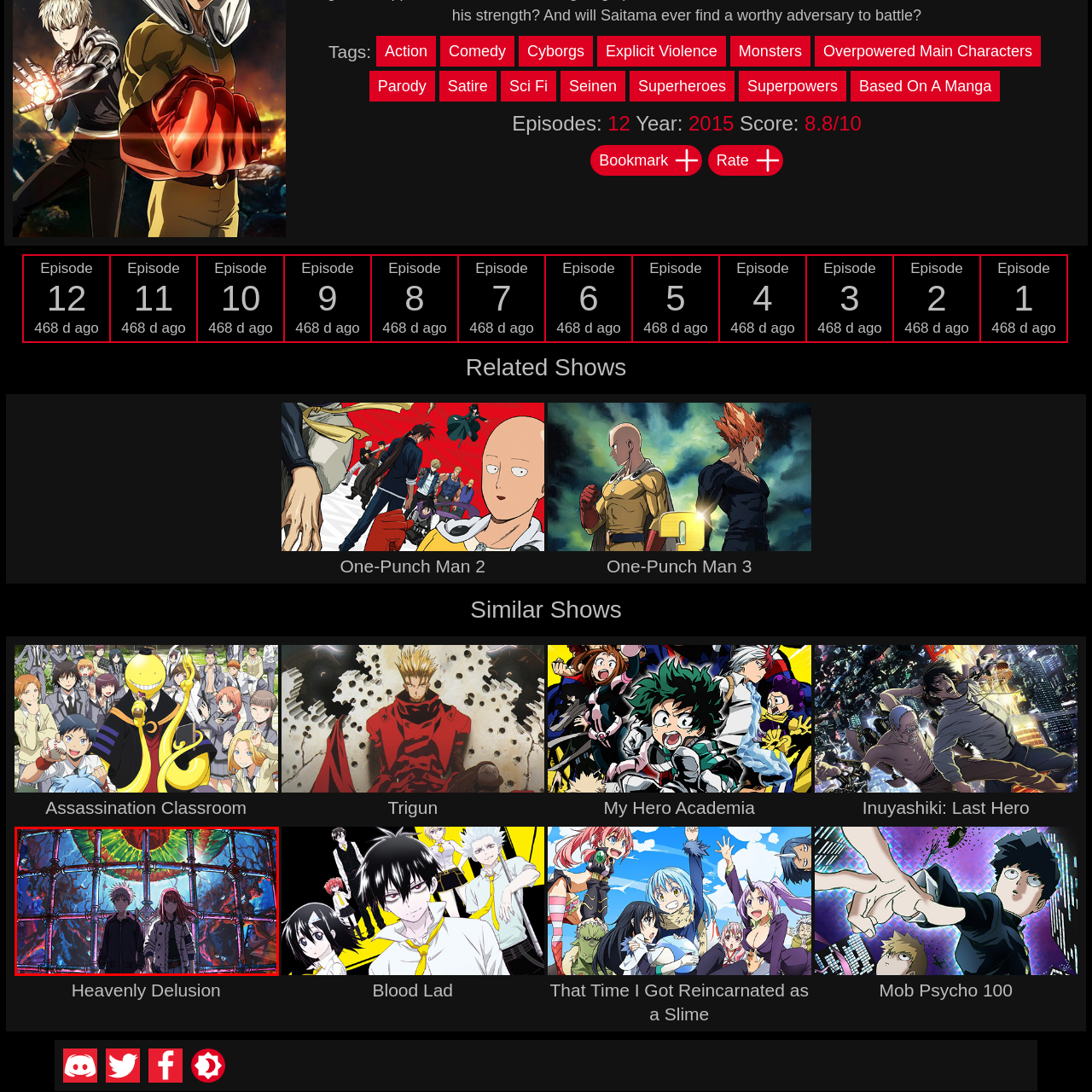Focus on the section marked by the red bounding box and reply with a single word or phrase: What is the girl's hair color?

Red